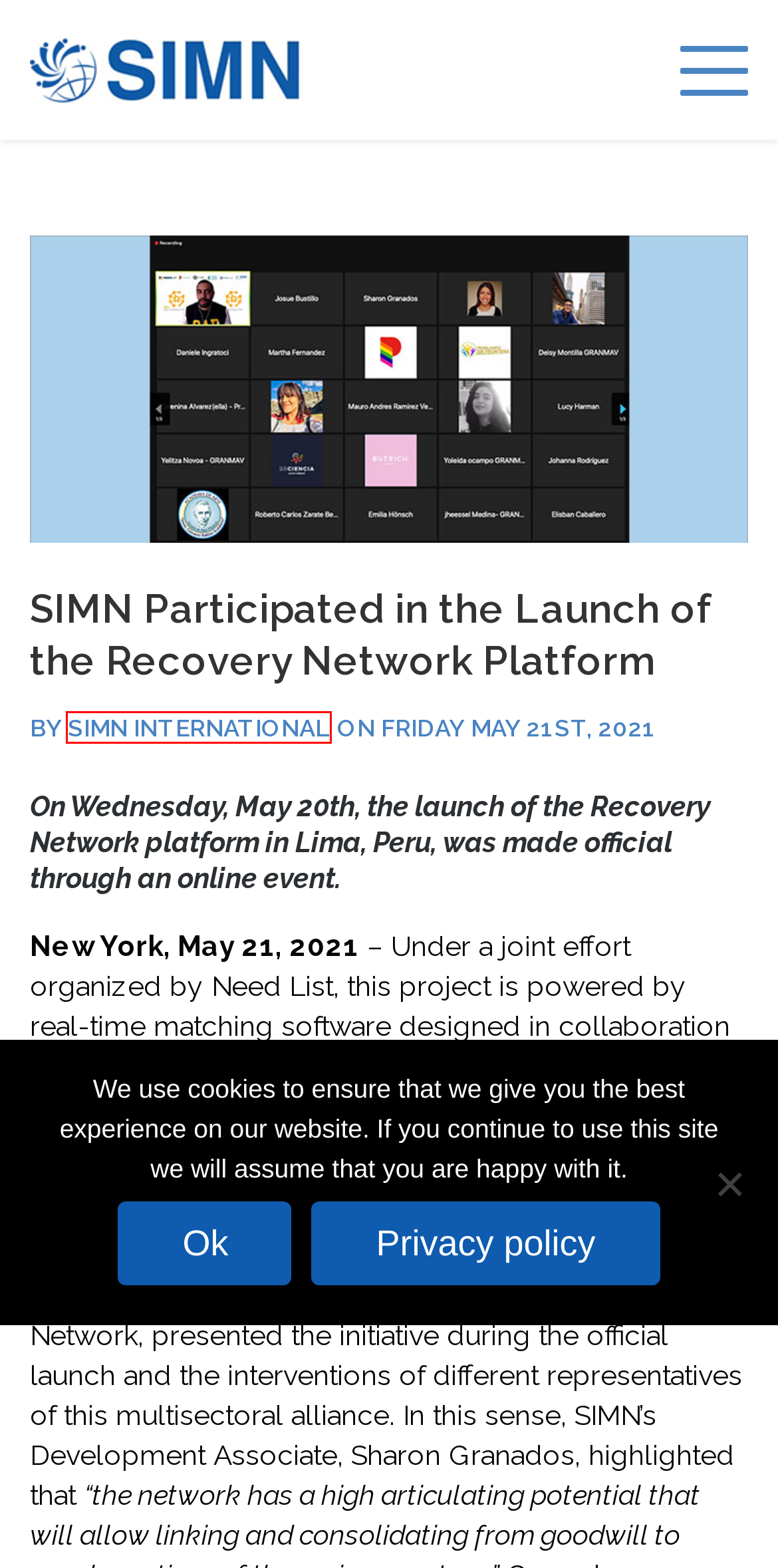You are presented with a screenshot of a webpage containing a red bounding box around an element. Determine which webpage description best describes the new webpage after clicking on the highlighted element. Here are the candidates:
A. Donate - Scalabrini International
B. Friday May 21st, 2021 - Scalabrini International
C. Home - Scalabrini International
D. Red Recuperación: Ayuda para Venezuela | Plataforma de Apoyo a Organizaciones
E. SIMN International, Author at Scalabrini International
F. Privacy Policy - Scalabrini International
G. Newsletter - Scalabrini International
H. Publications - Scalabrini International

E